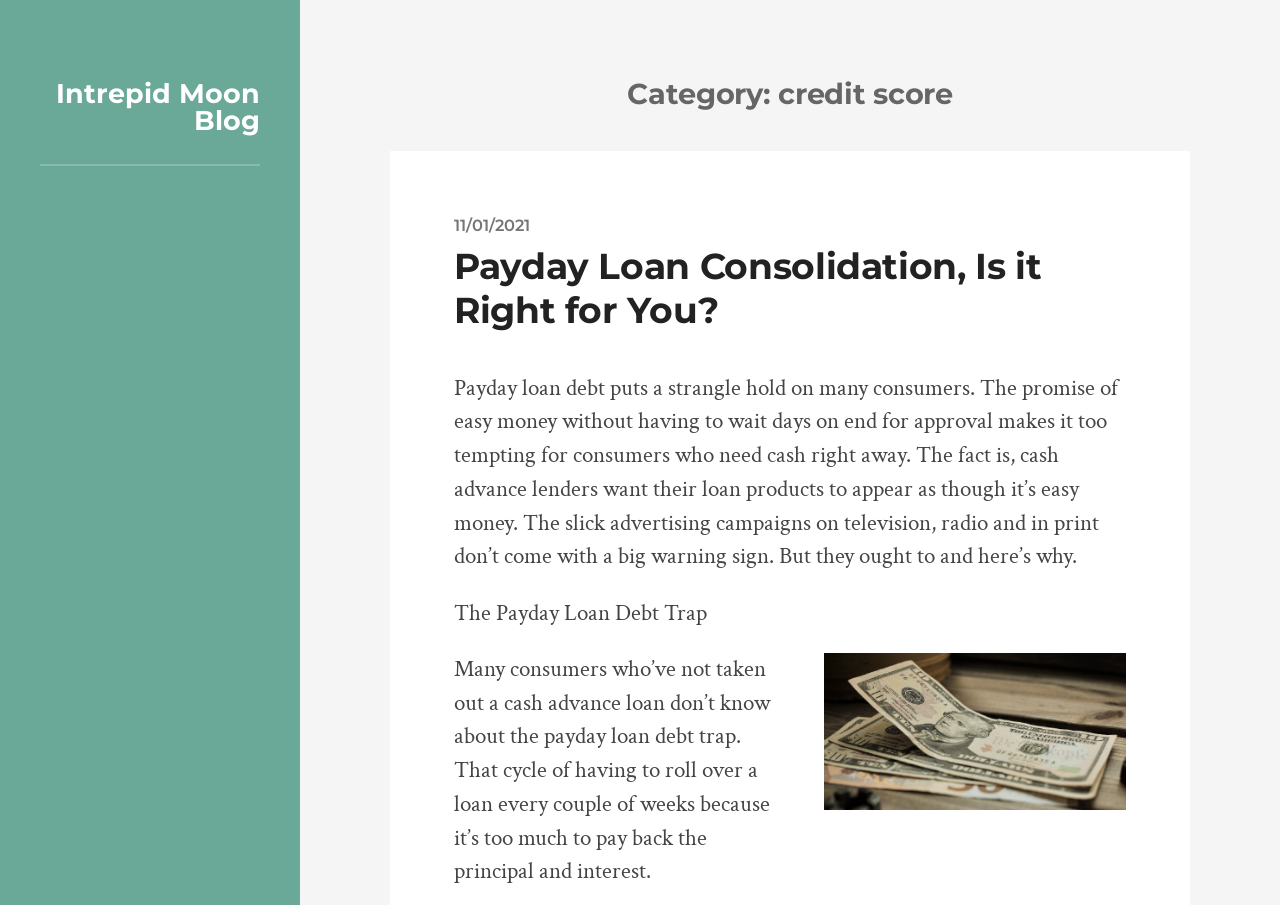What is the image related to?
Based on the image, answer the question in a detailed manner.

The image is related to 'Payday Loan Consolidation' which is indicated by the image element 'Payday Loan Consolidation, Is it Right for You?' with bounding box coordinates [0.643, 0.722, 0.88, 0.895].